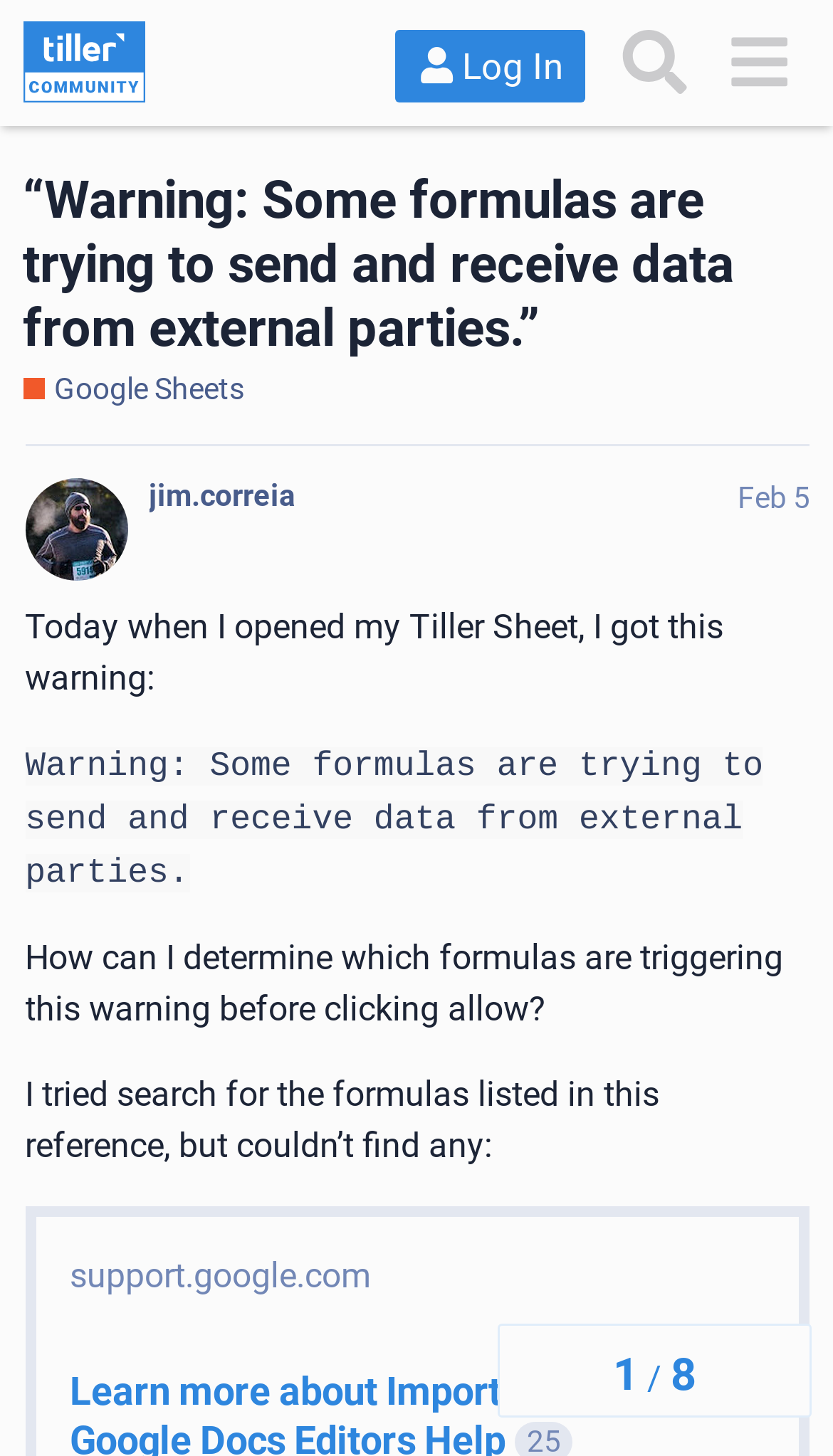Please determine the bounding box coordinates for the element with the description: "Feb 5".

[0.885, 0.331, 0.973, 0.354]